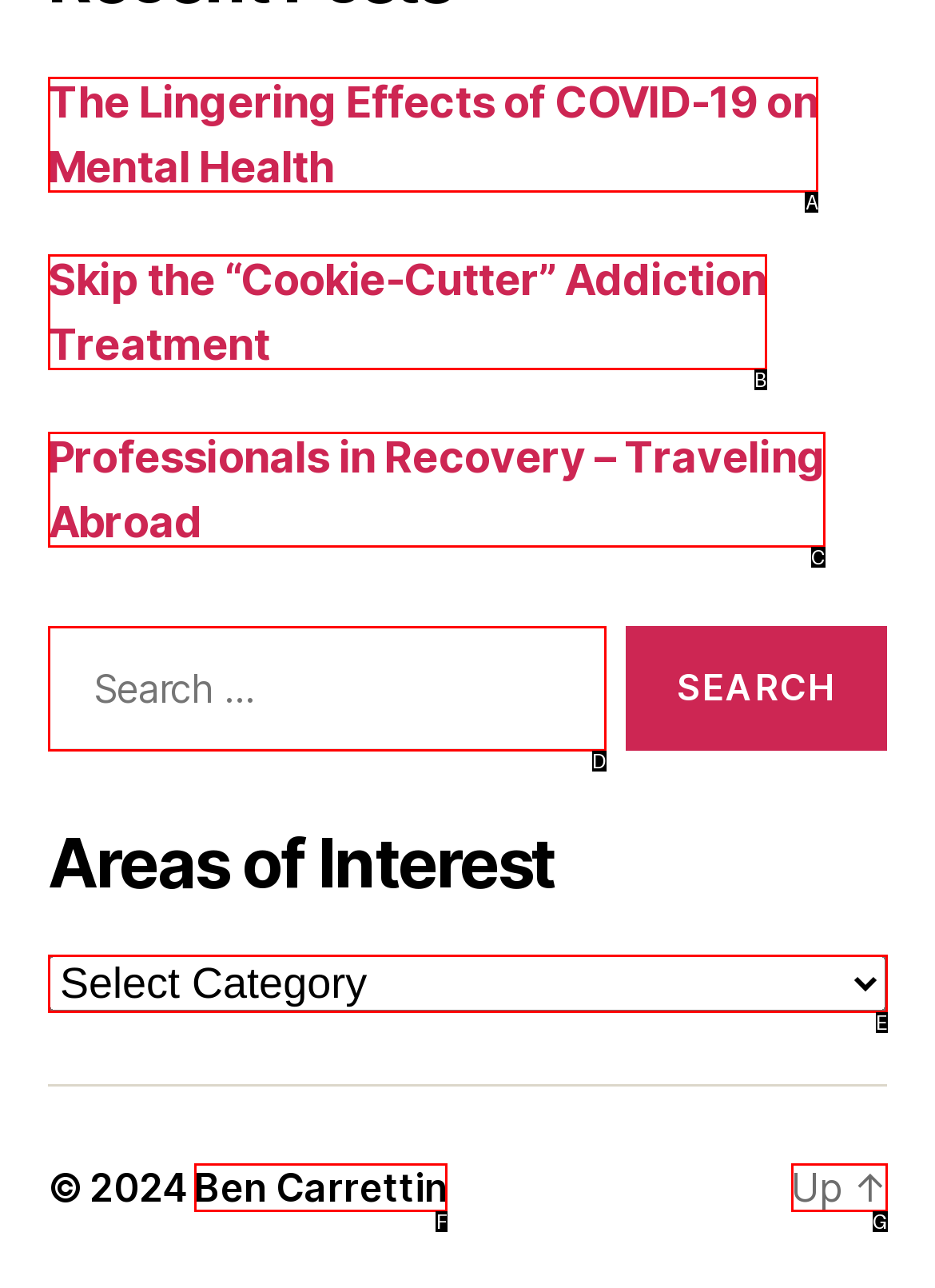Choose the HTML element that best fits the description: Skip the “Cookie-Cutter” Addiction Treatment. Answer with the option's letter directly.

B